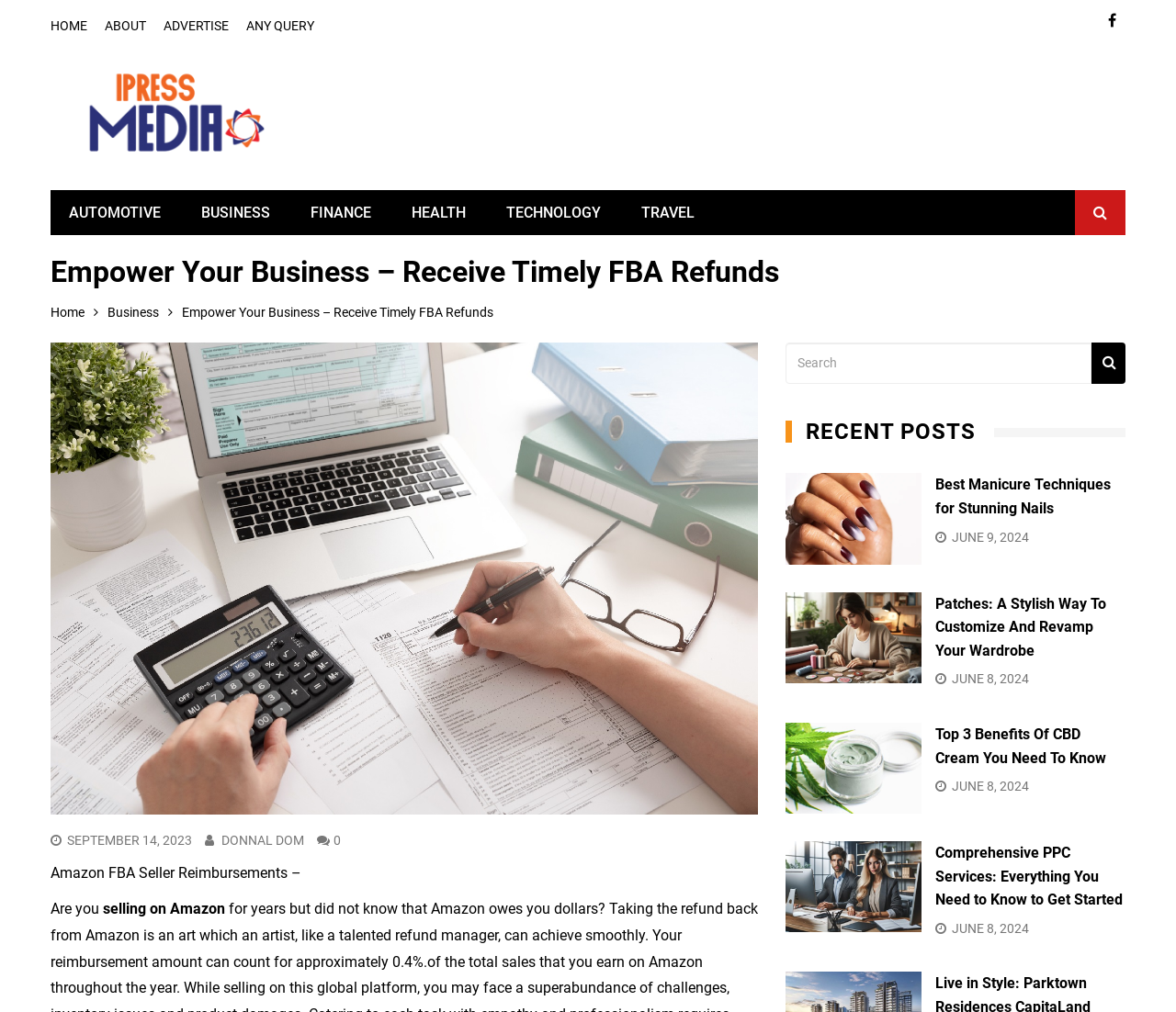Look at the image and give a detailed response to the following question: What type of content is featured on this webpage?

I determined the type of content by looking at the structure and layout of the webpage. The webpage features a series of links with headings, images, and dates, which suggests that they are blog posts or articles. The headings and images provide a brief summary of each post, and the dates indicate when they were published.